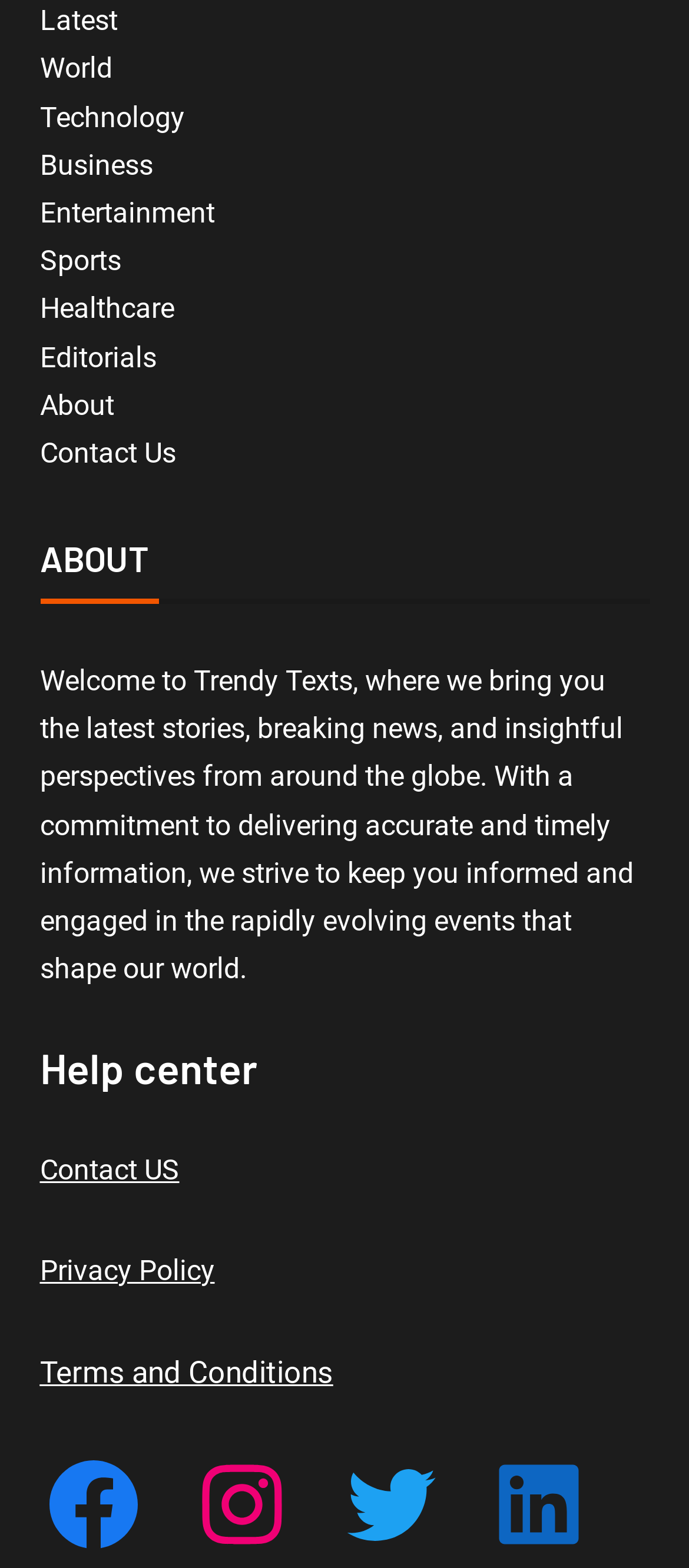Based on what you see in the screenshot, provide a thorough answer to this question: What is the name of the website?

The static text on the webpage mentions 'Welcome to Trendy Texts', which suggests that Trendy Texts is the name of the website.